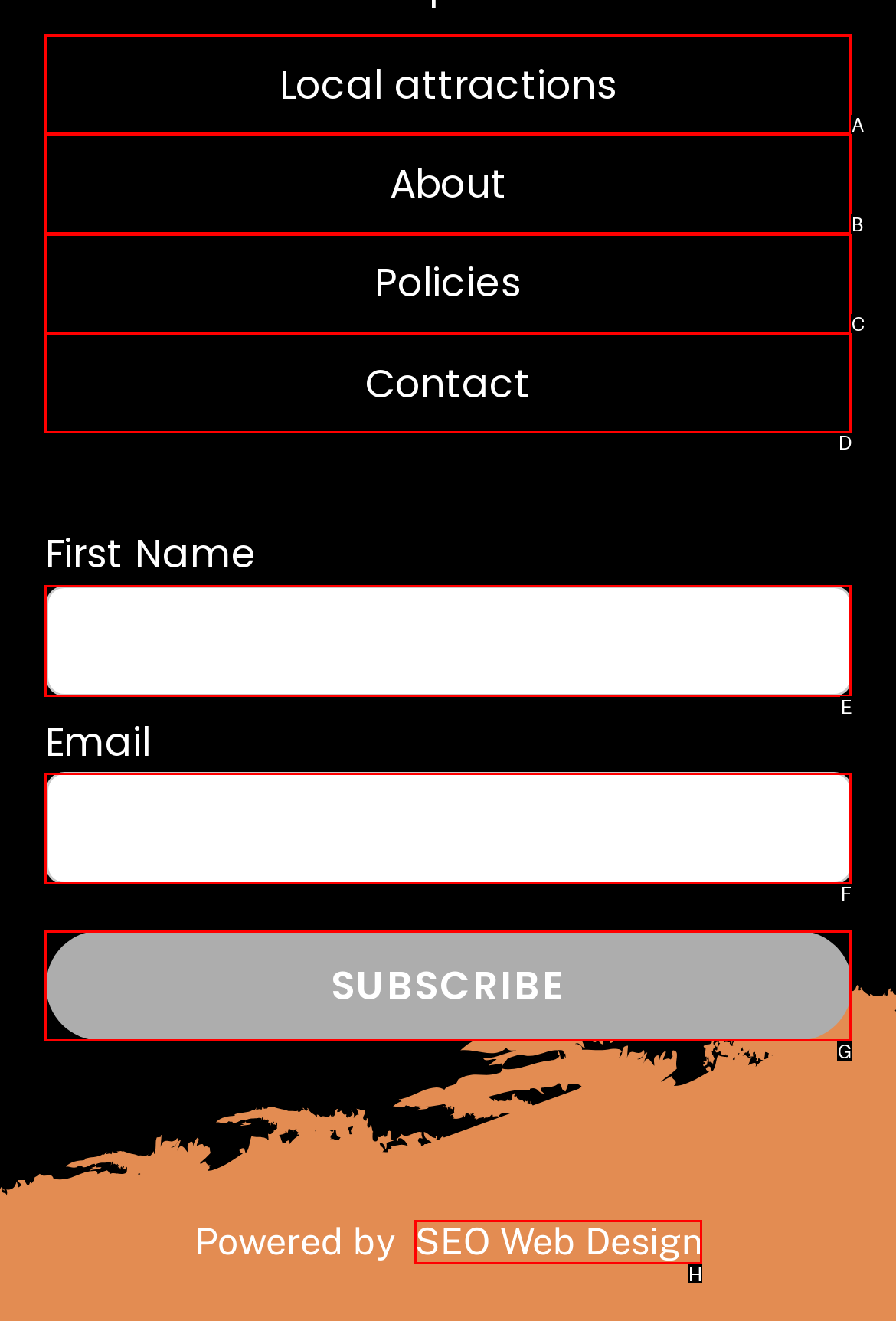Determine which HTML element best suits the description: parent_node: Email name="tb_optin_email". Reply with the letter of the matching option.

F